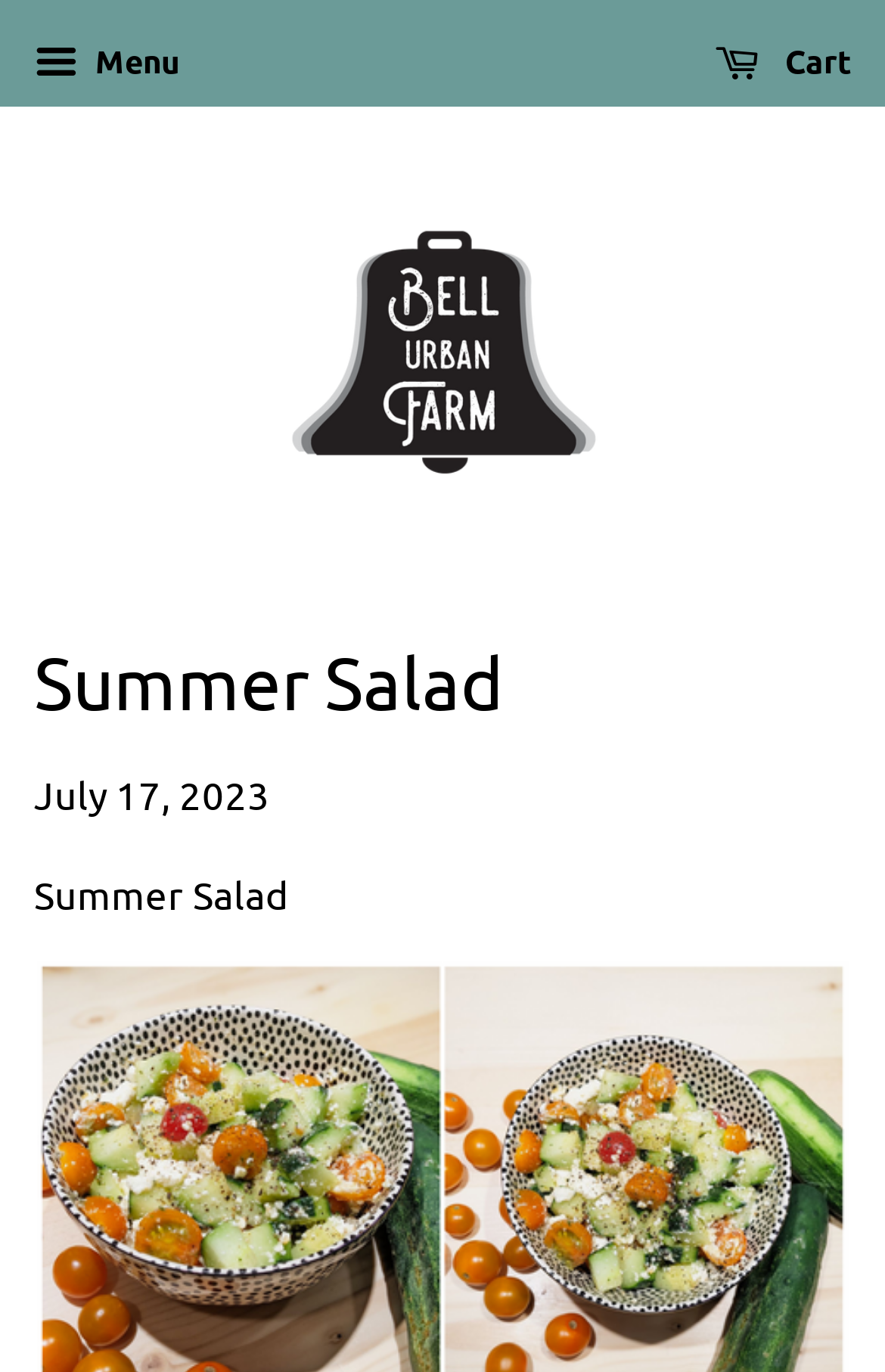Determine the bounding box coordinates of the UI element described below. Use the format (top-left x, top-left y, bottom-right x, bottom-right y) with floating point numbers between 0 and 1: Cart 0

[0.808, 0.02, 0.962, 0.075]